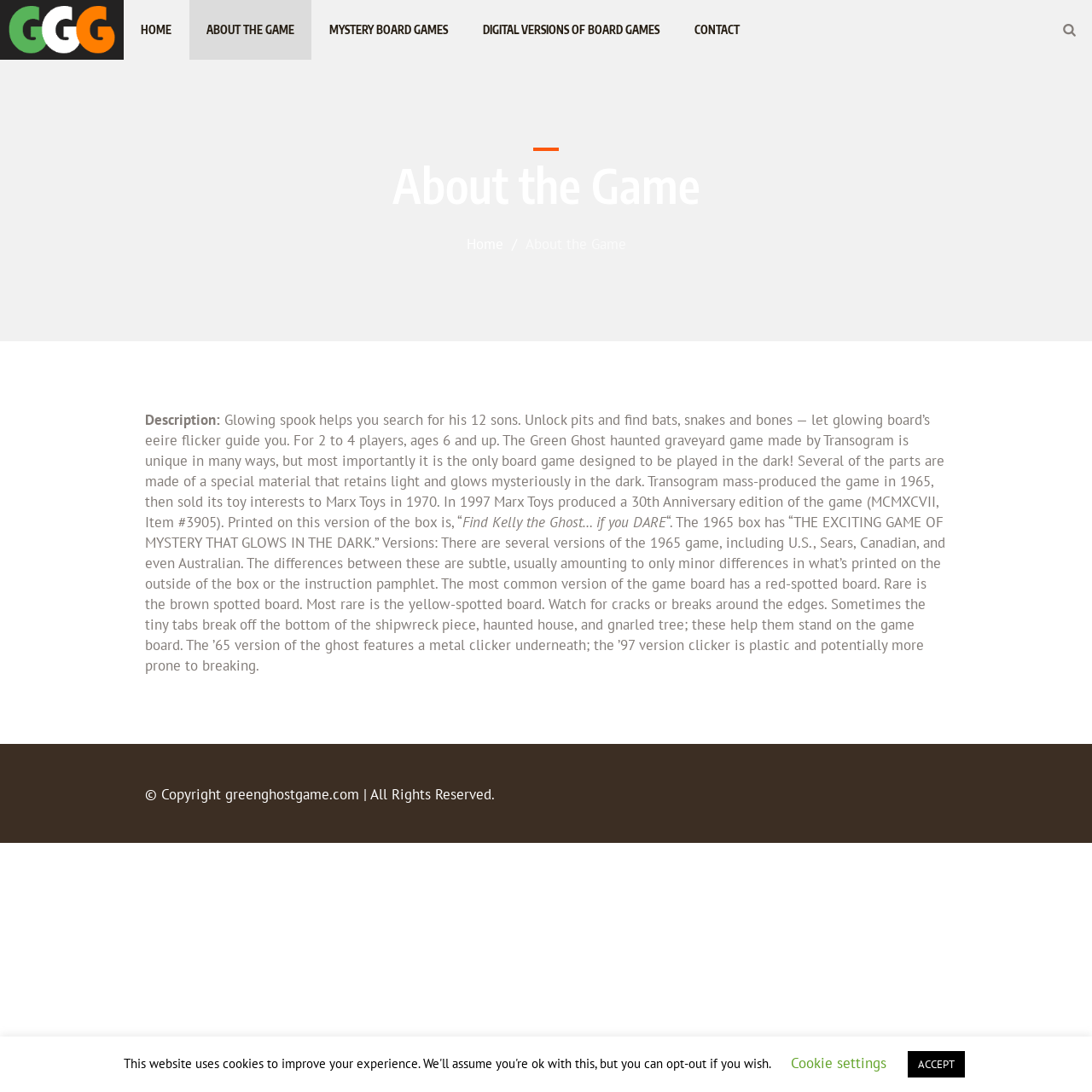Specify the bounding box coordinates of the area to click in order to execute this command: 'Click the CONTACT link'. The coordinates should consist of four float numbers ranging from 0 to 1, and should be formatted as [left, top, right, bottom].

[0.62, 0.0, 0.693, 0.055]